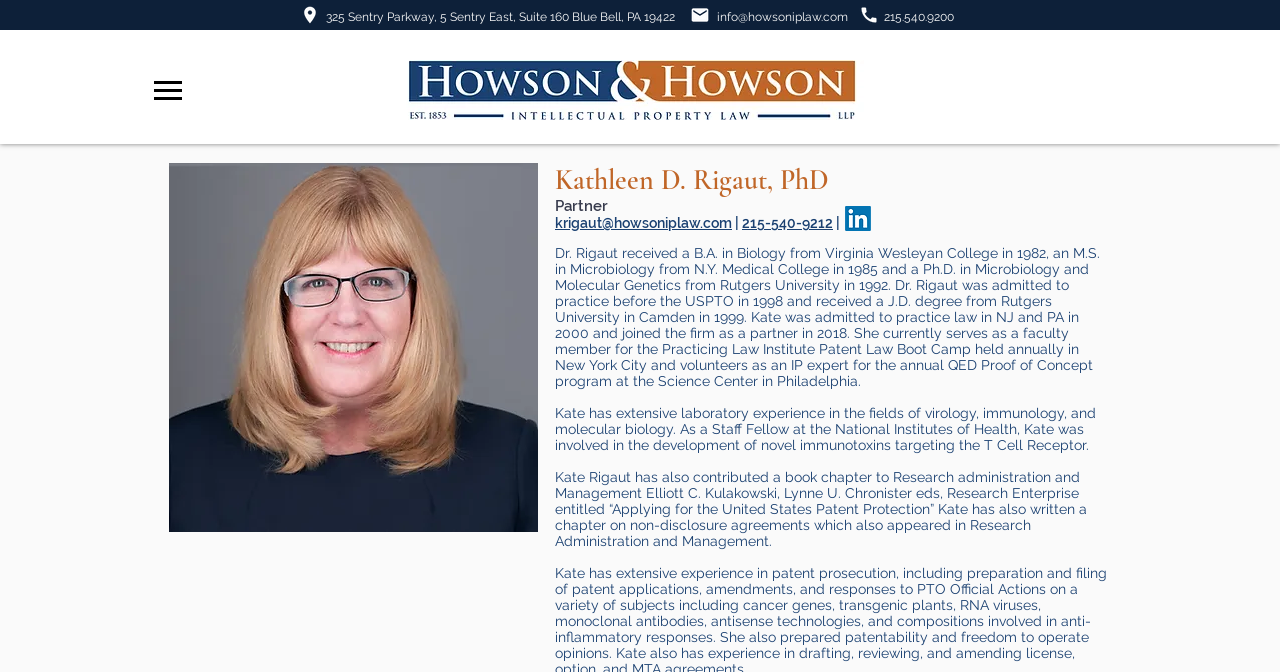Generate an in-depth caption that captures all aspects of the webpage.

This webpage is about Kathleen D. Rigaut, PhD, a partner at Howsoniplaw. At the top left, there are three small icons: a room, an email, and a call icon. Below these icons, there is a heading that displays the address, email, and phone number of the law firm. 

To the right of the address, there is a button with a menu icon. Above the button, there is a large logo of the law firm. Below the logo, there is a LinkedIn logo. 

The main content of the webpage is about Dr. Rigaut's biography. There are three paragraphs of text that describe her education, laboratory experience, and publications. Above the biography, there is a heading with her name and title. Below her name, there are three links: her title "Partner", her email, and her phone number. 

At the bottom of the webpage, there is a large image that appears to be a background image.